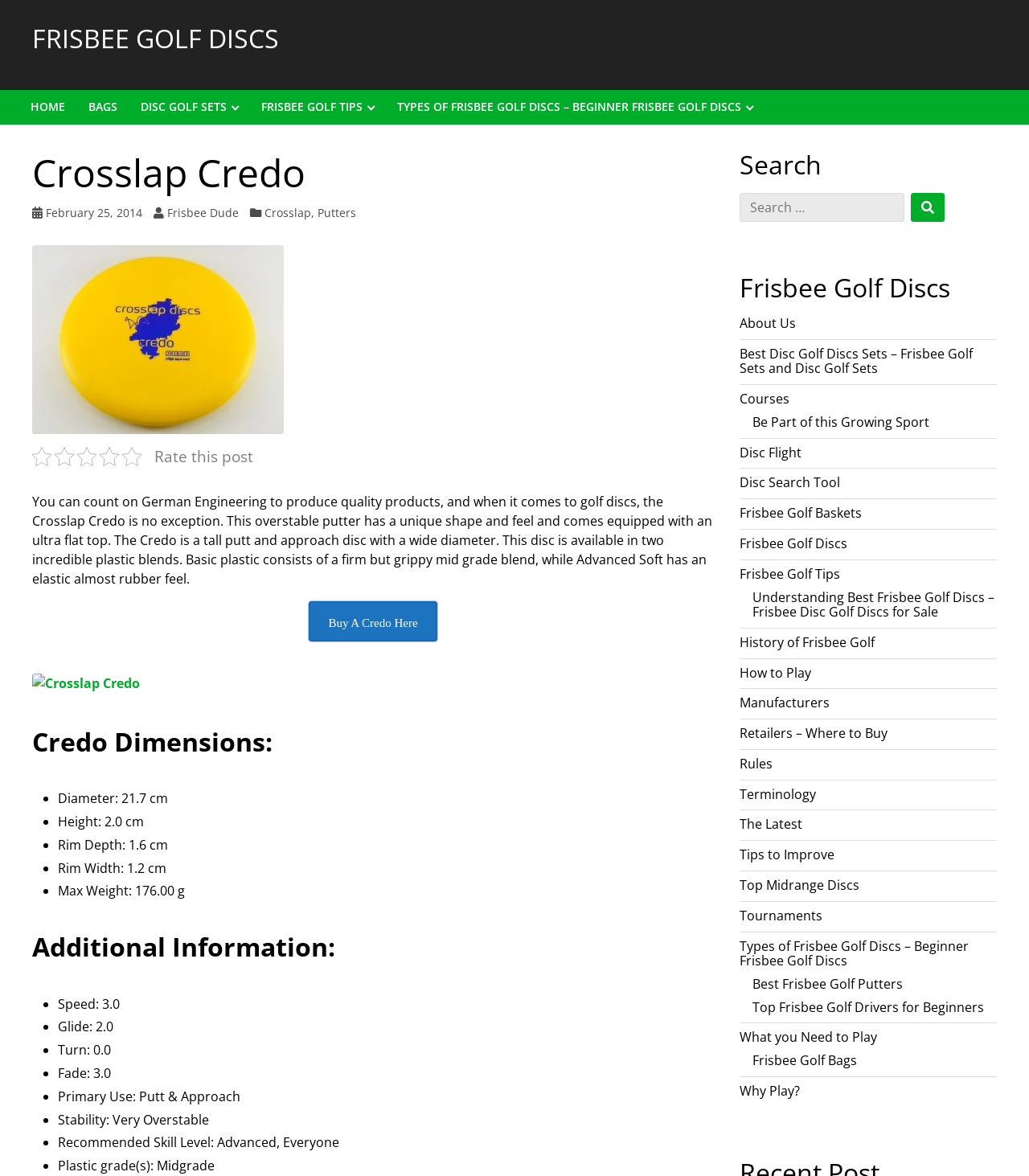Identify the bounding box coordinates for the UI element described as follows: "Buy A Credo Here". Ensure the coordinates are four float numbers between 0 and 1, formatted as [left, top, right, bottom].

[0.3, 0.512, 0.425, 0.546]